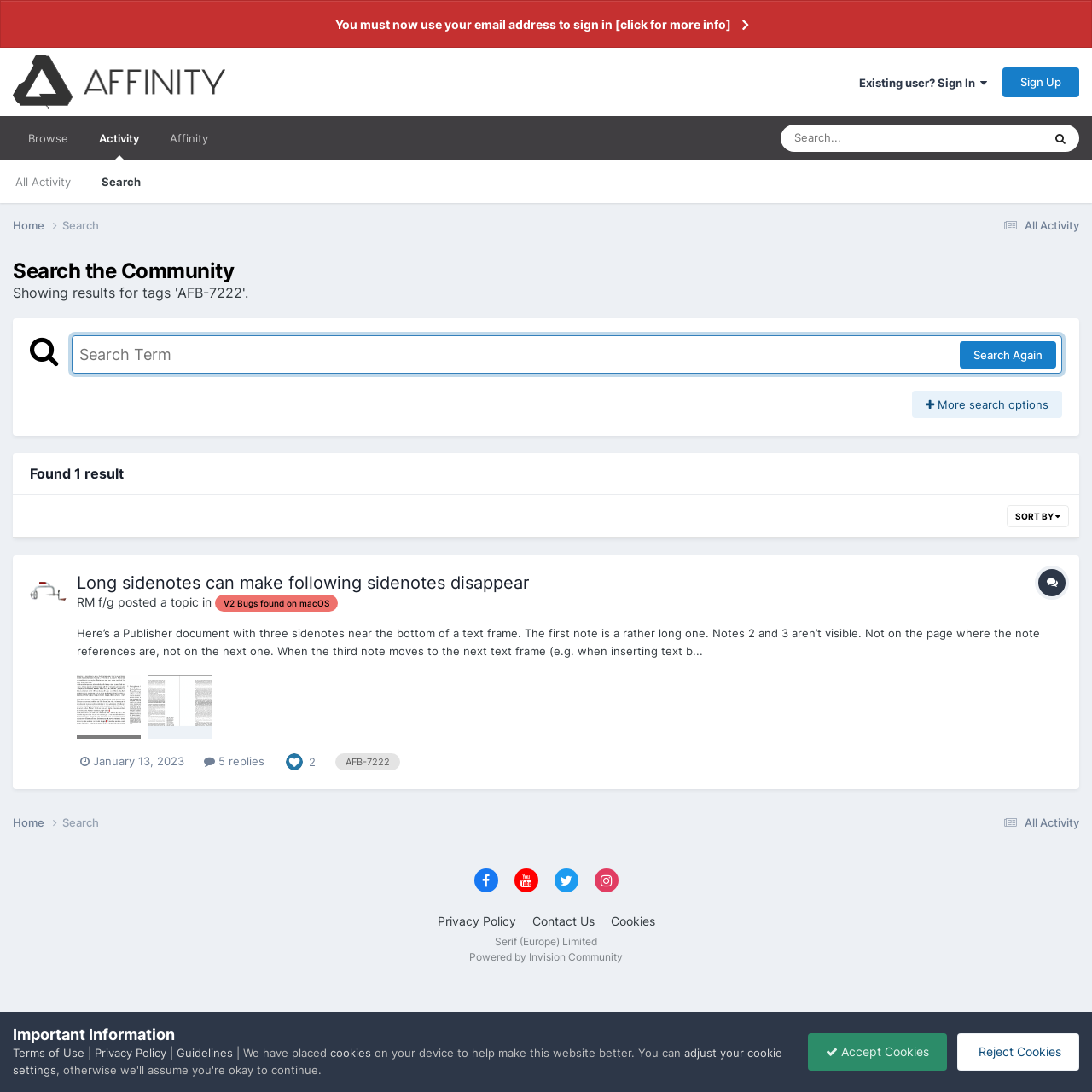Describe every aspect of the webpage comprehensively.

This webpage is a forum search results page, specifically showing results for the tag "AFB-7222". At the top, there is a navigation bar with links to "You must now use your email address to sign in", "Affinity | Forum", "Existing user? Sign In", "Sign Up", "Browse", "Activity", and "All Activity". Below this, there is a search bar with a search button and a dropdown menu to filter search results.

The main content area displays a single search result, which is a topic titled "Long sidenotes can make following sidenotes disappear". This topic has a description and is posted in the "V2 Bugs found on macOS" category. There are links to reply to the topic, view more search options, and sort the search results. Below this, there is a table displaying the topic's details, including the post date and time, number of replies, and a "Like" button.

At the bottom of the page, there are links to "All Activity", "Home", and "Search" again, followed by a section with links to "Privacy Policy", "Contact Us", "Cookies", and "Powered by Invision Community". Finally, there is a section with important information, including links to "Terms of Use", "Privacy Policy", "Guidelines", and "cookie settings", as well as buttons to accept or reject cookies.